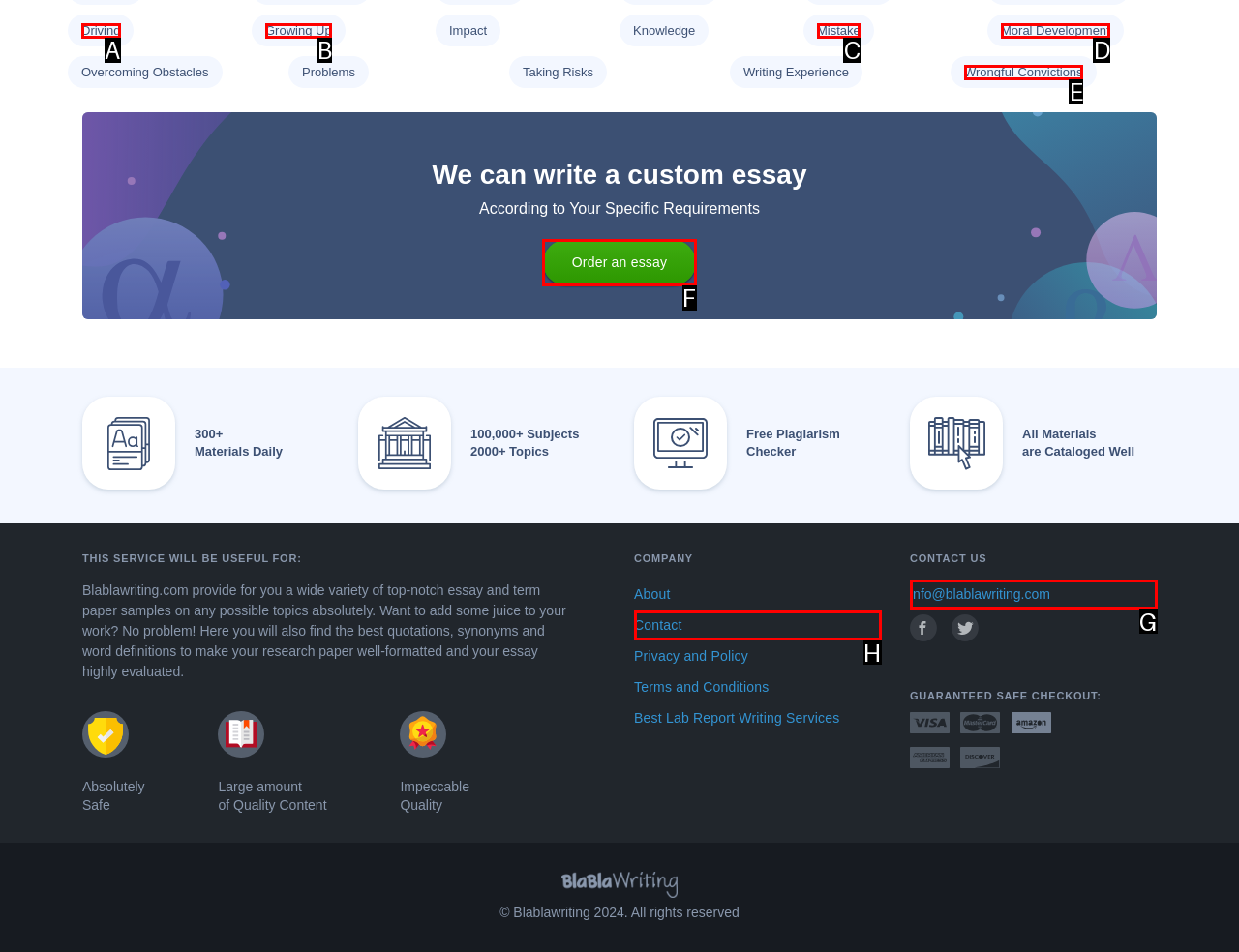Indicate the letter of the UI element that should be clicked to accomplish the task: Click on 'Order an essay'. Answer with the letter only.

F